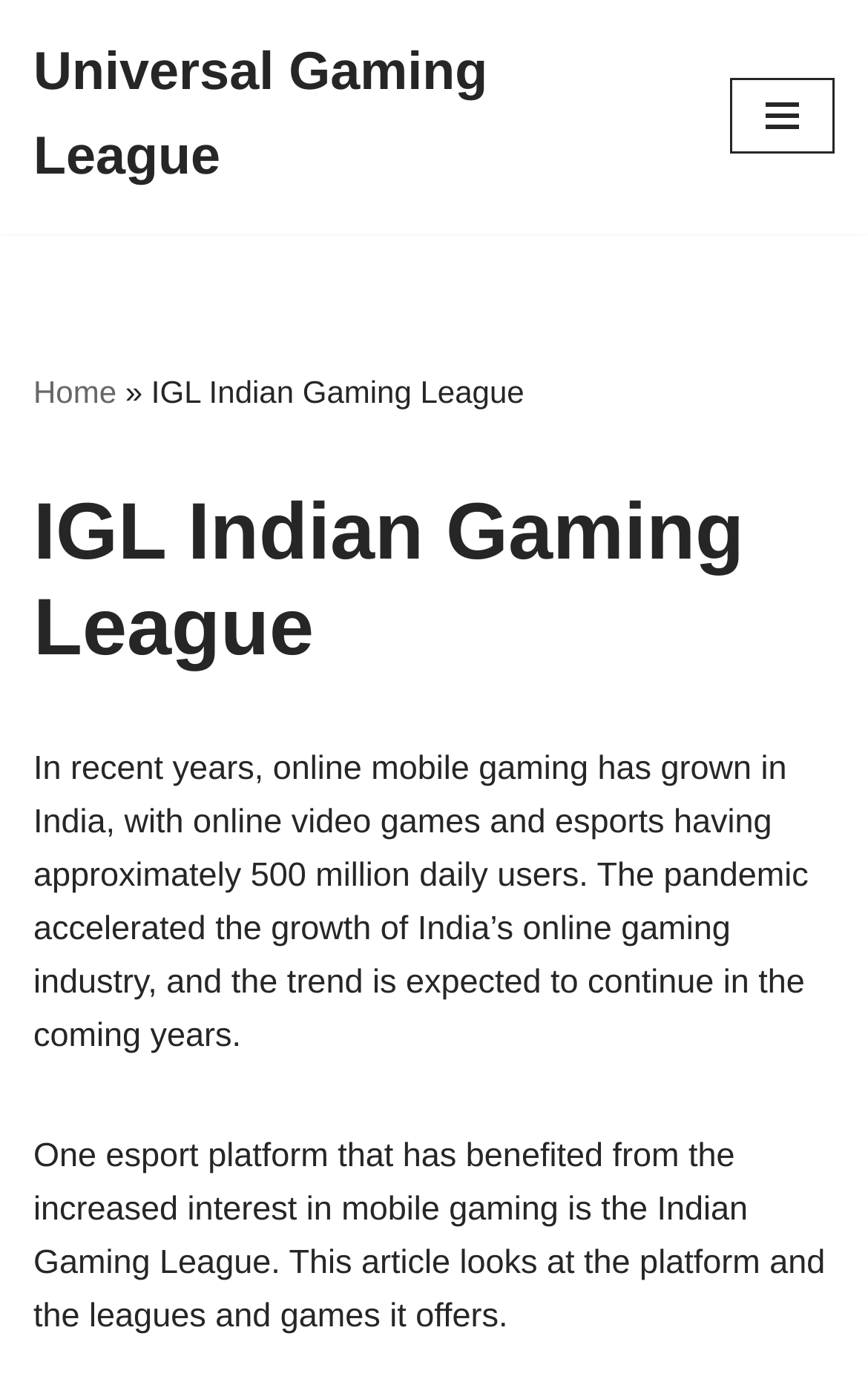Extract the bounding box of the UI element described as: "Navigation Menu".

[0.841, 0.057, 0.962, 0.112]